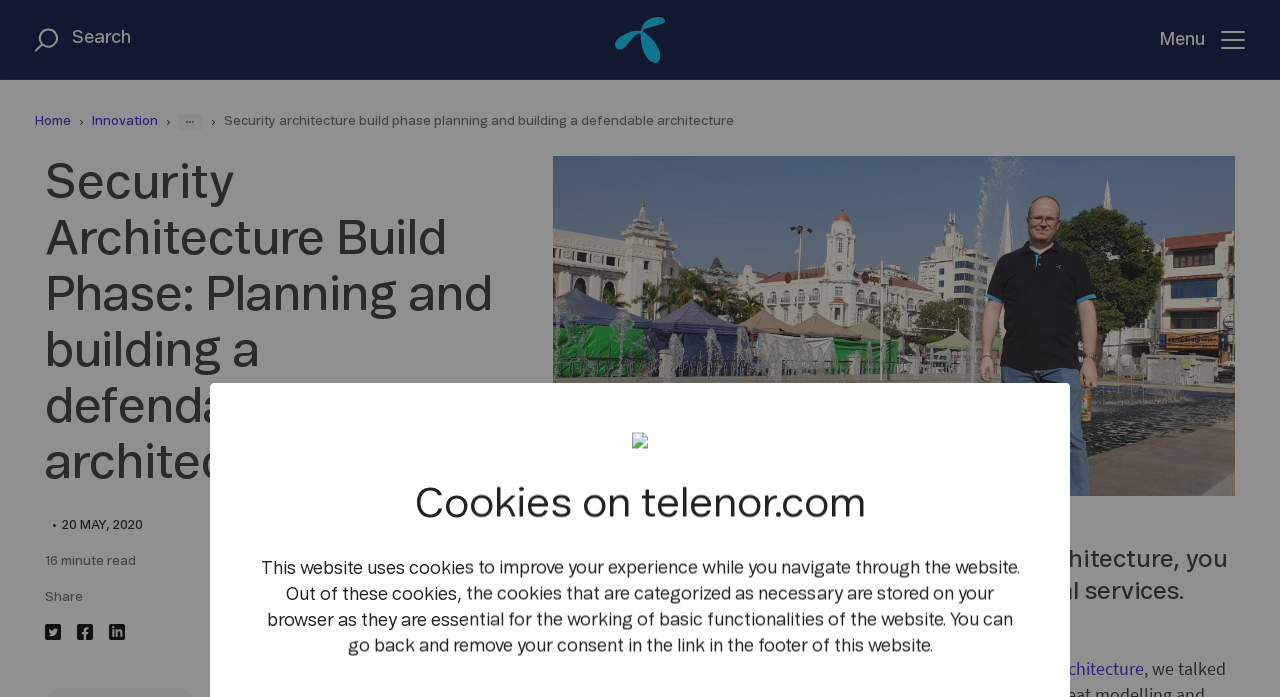Using the format (top-left x, top-left y, bottom-right x, bottom-right y), and given the element description, identify the bounding box coordinates within the screenshot: Menu

[0.906, 0.0, 0.973, 0.113]